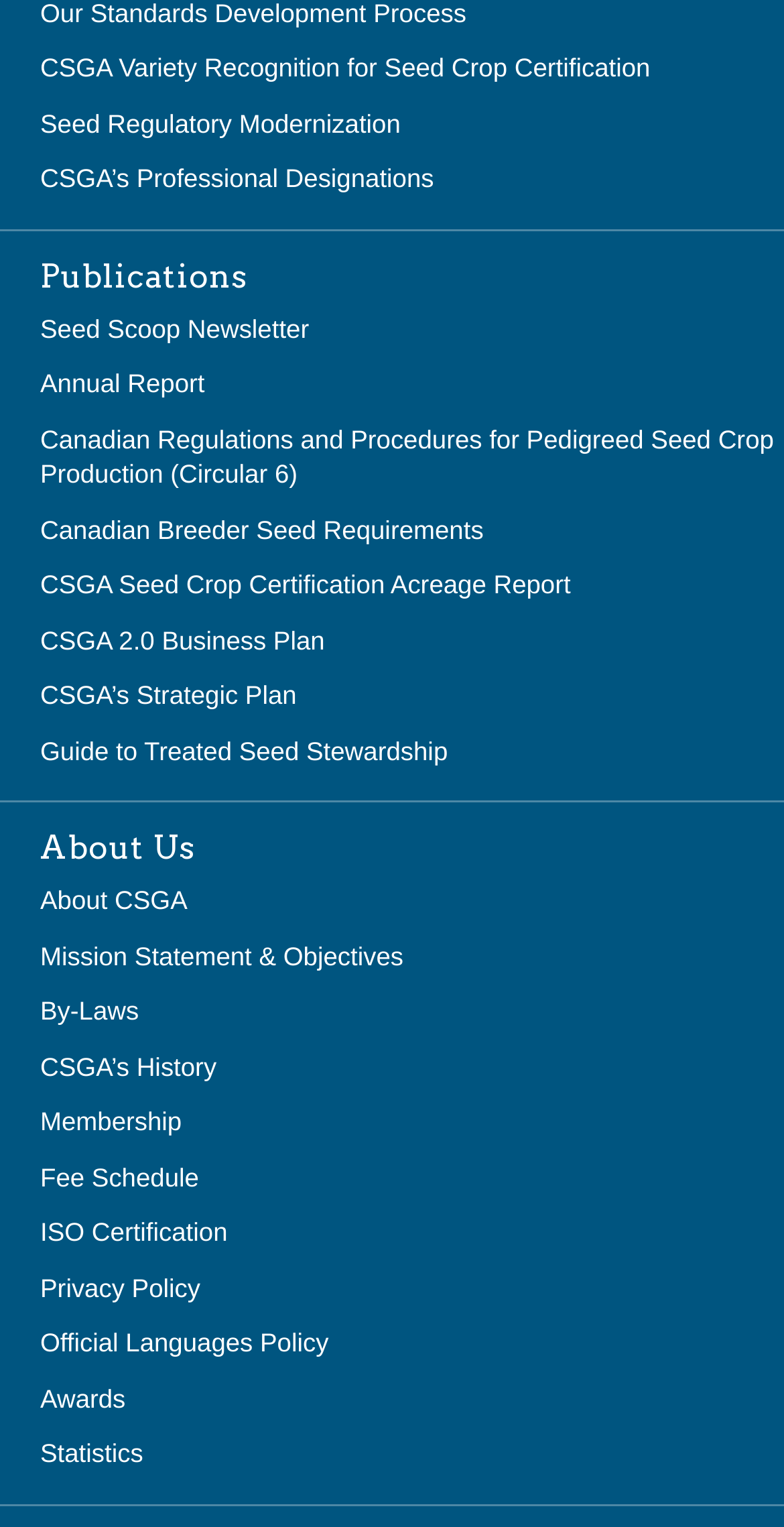Please find the bounding box coordinates of the clickable region needed to complete the following instruction: "Check CSGA’s Strategic Plan". The bounding box coordinates must consist of four float numbers between 0 and 1, i.e., [left, top, right, bottom].

[0.051, 0.446, 0.378, 0.466]